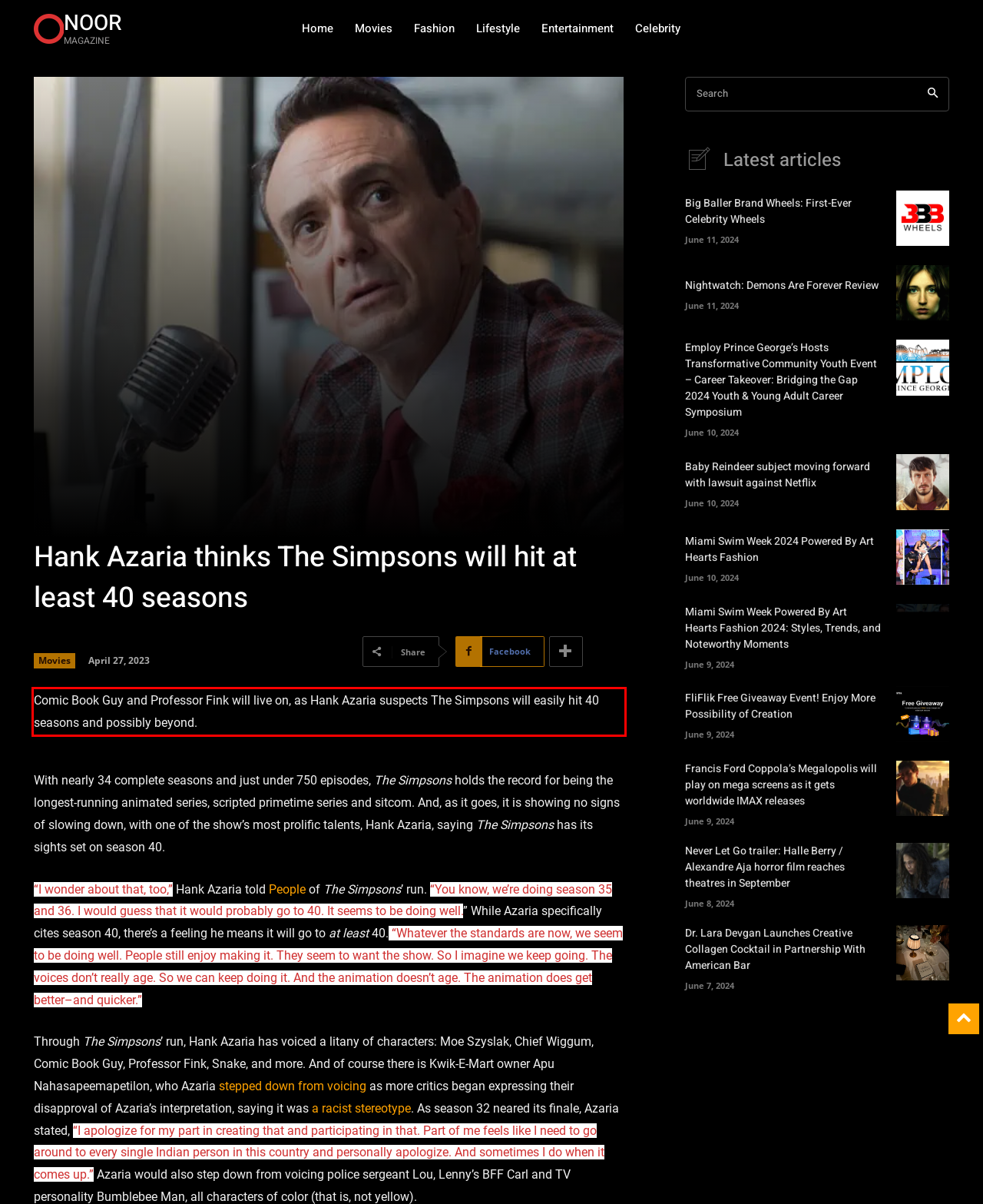Extract and provide the text found inside the red rectangle in the screenshot of the webpage.

Comic Book Guy and Professor Fink will live on, as Hank Azaria suspects The Simpsons will easily hit 40 seasons and possibly beyond.